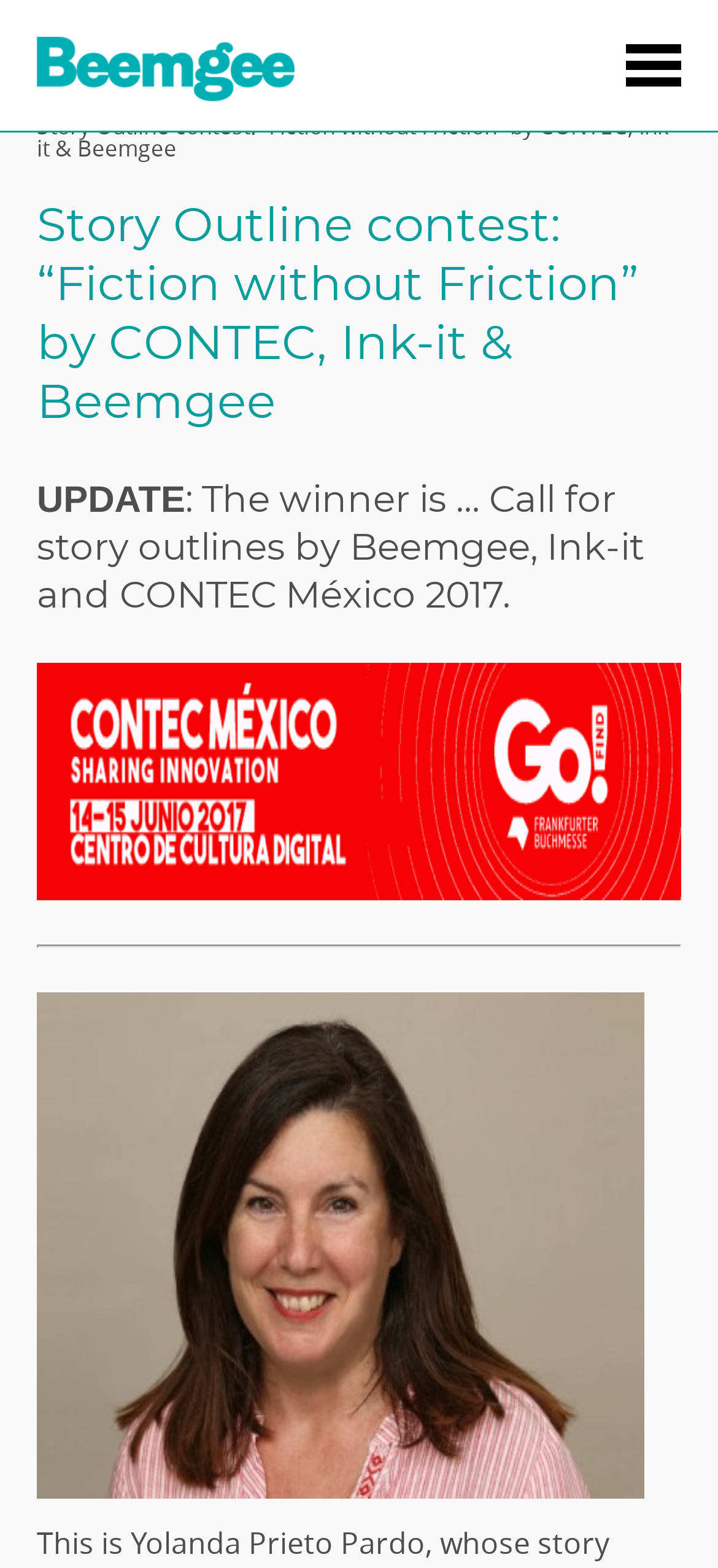Please extract the primary headline from the webpage.

Story Outline contest: “Fiction without Friction” by CONTEC, Ink-it & Beemgee